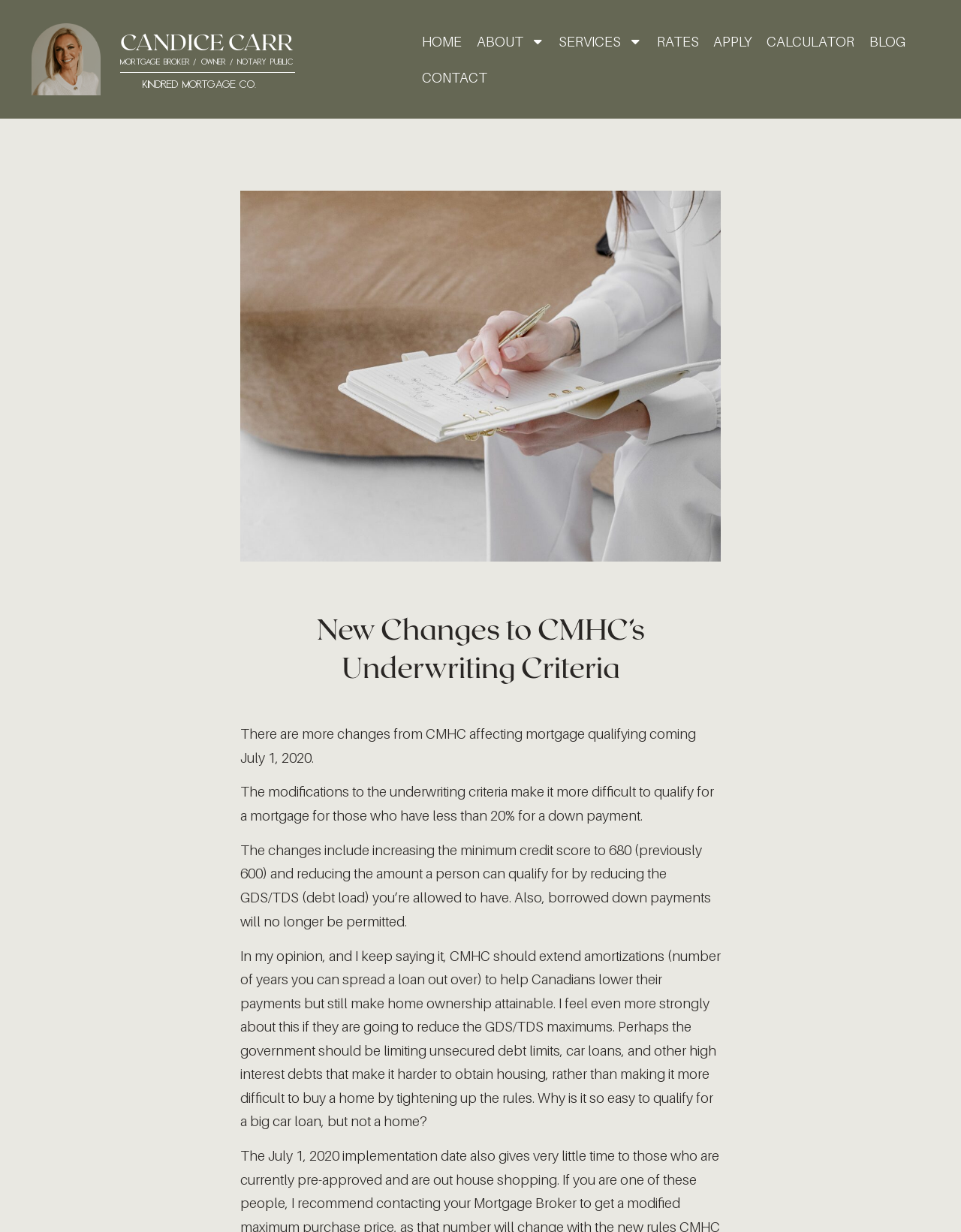What is the name of the company?
Identify the answer in the screenshot and reply with a single word or phrase.

Kindred Mortgage Co.